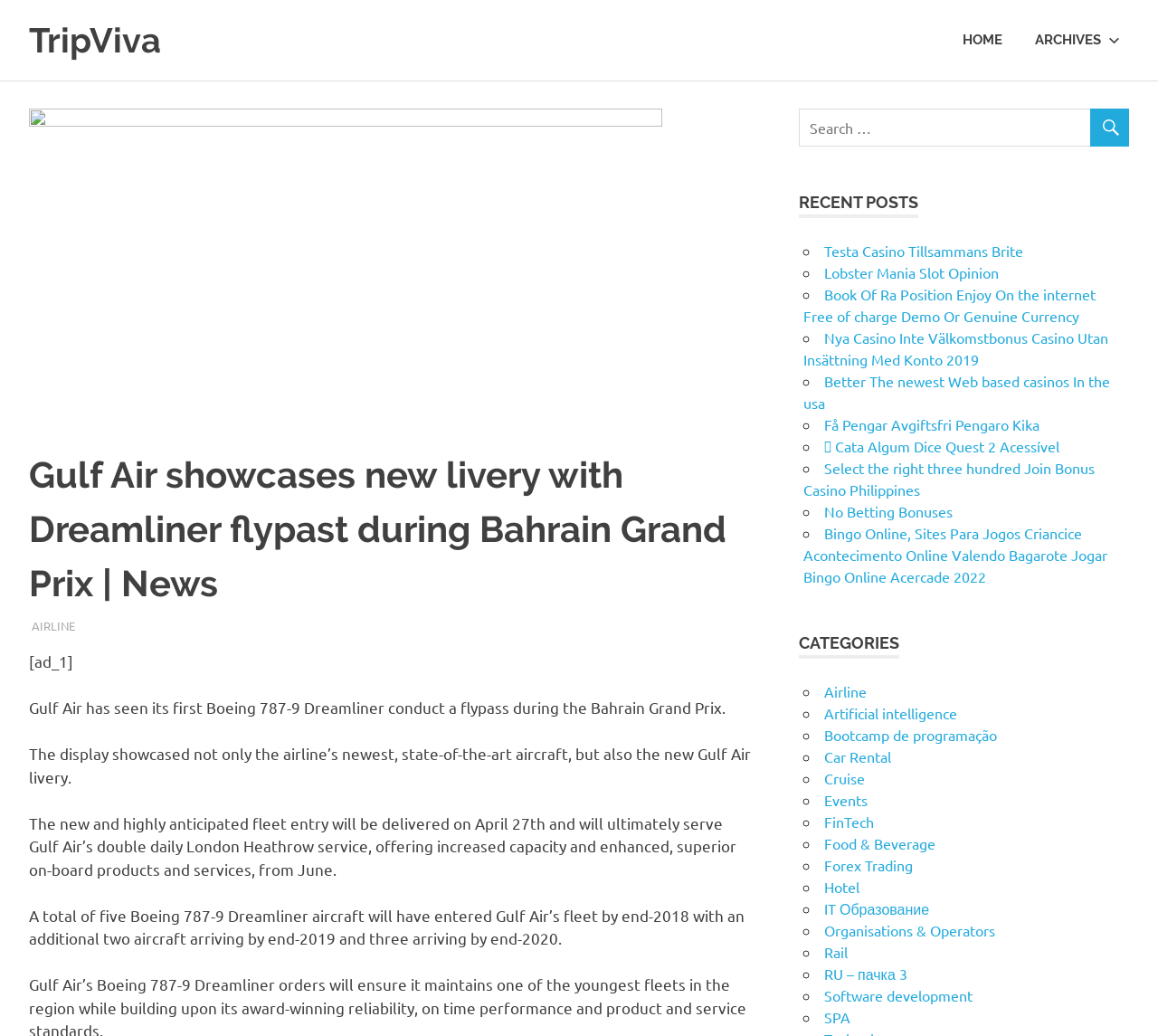Can you show the bounding box coordinates of the region to click on to complete the task described in the instruction: "Read the article about Gulf Air's new livery"?

[0.025, 0.673, 0.627, 0.692]